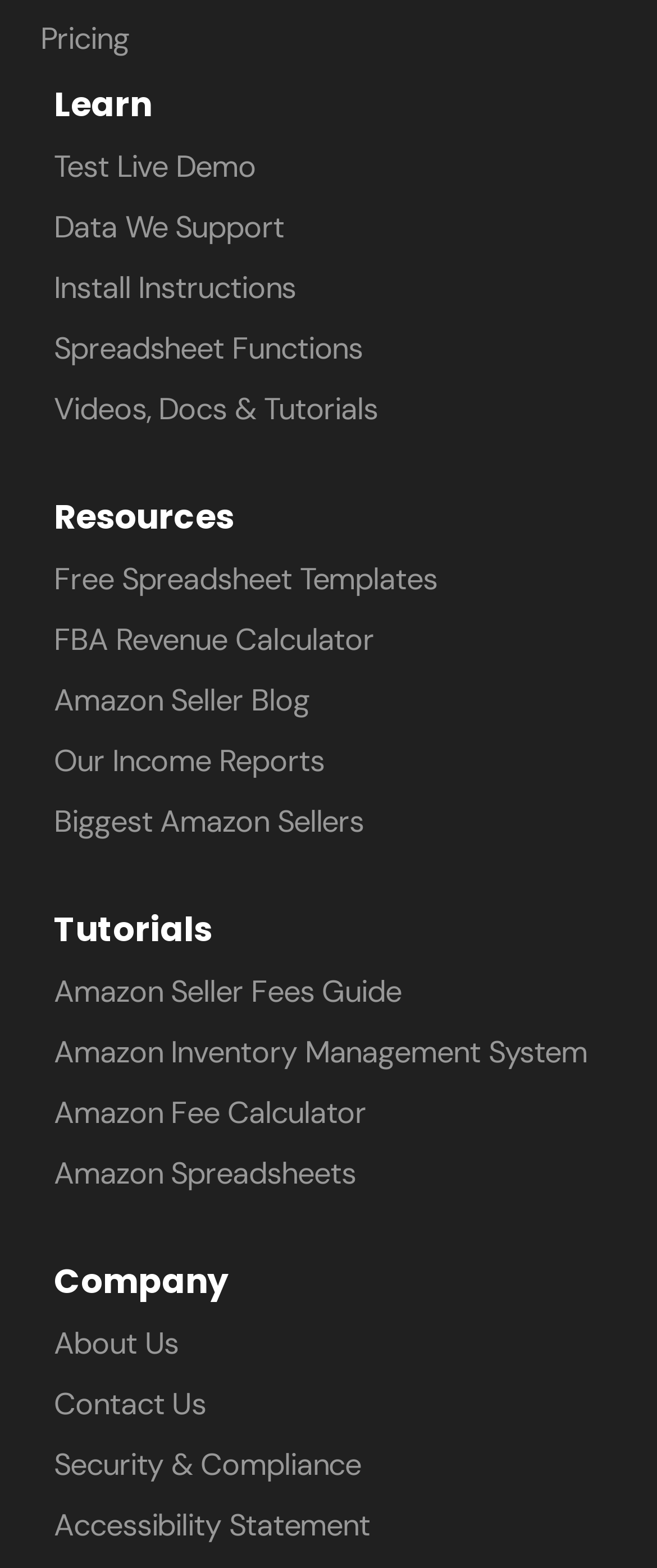Please locate the bounding box coordinates of the element that should be clicked to achieve the given instruction: "Test the live demo".

[0.082, 0.093, 0.39, 0.119]